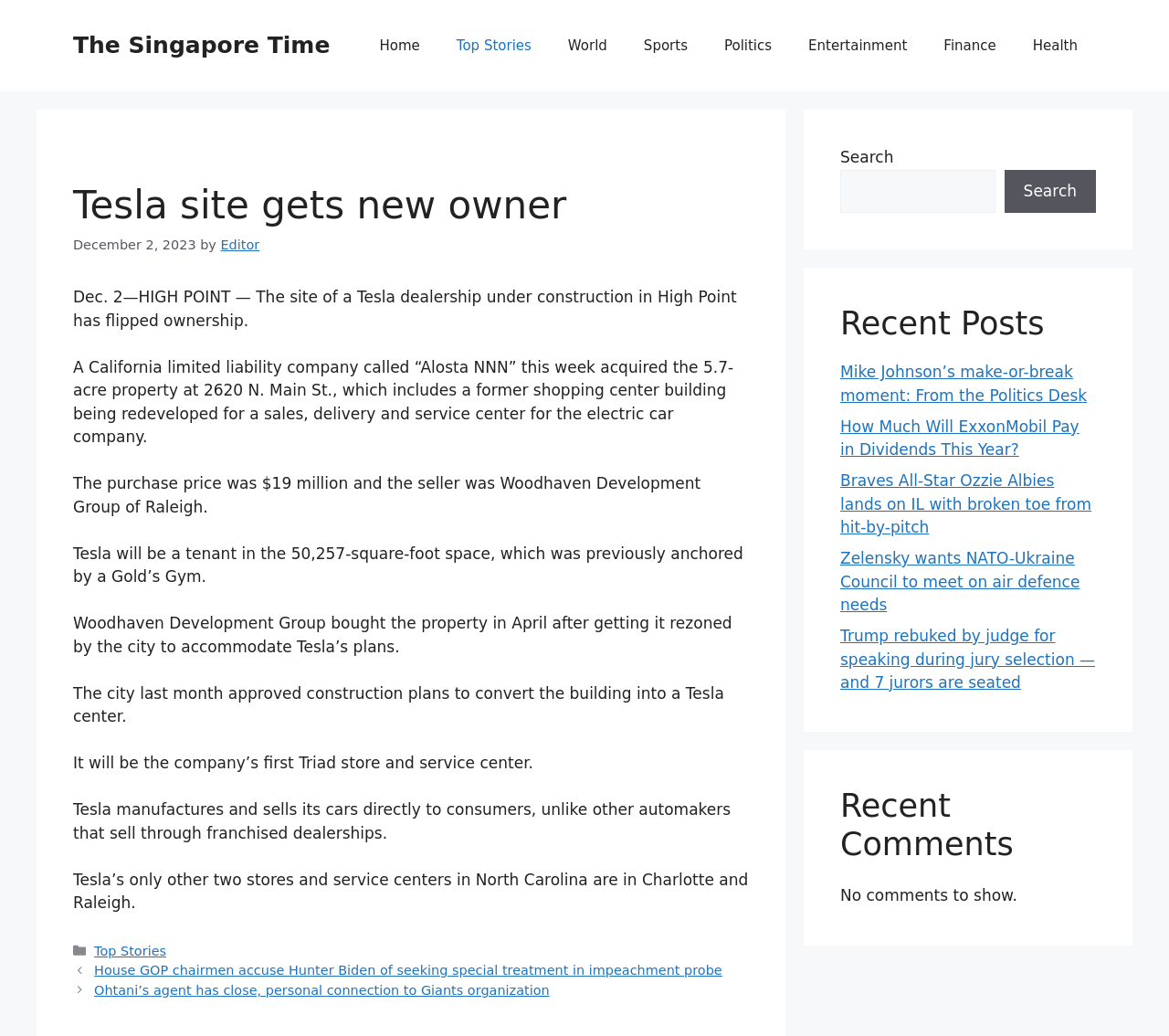Show me the bounding box coordinates of the clickable region to achieve the task as per the instruction: "Click on the 'Editor' link".

[0.189, 0.229, 0.222, 0.243]